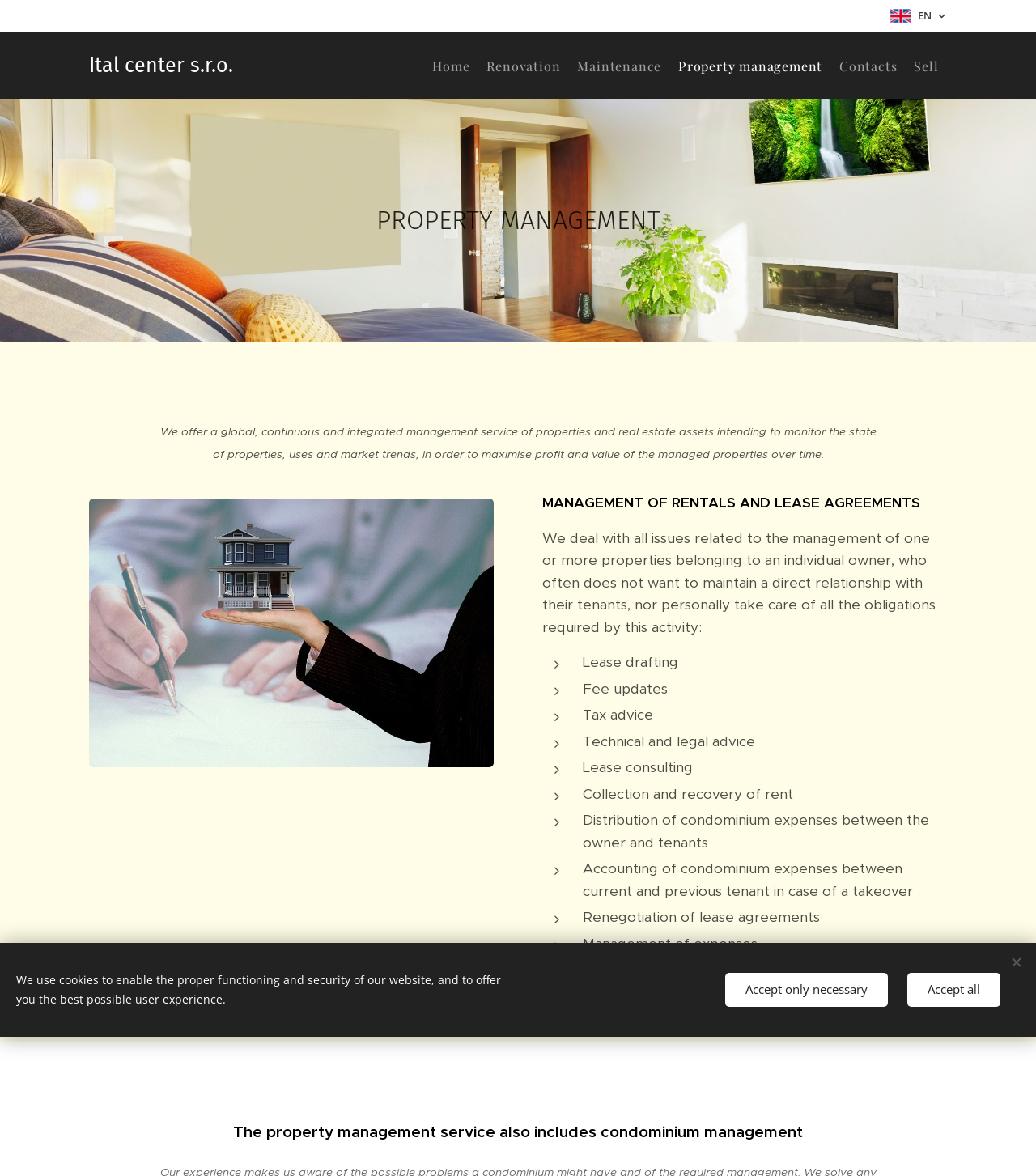Please indicate the bounding box coordinates of the element's region to be clicked to achieve the instruction: "Click on Sell". Provide the coordinates as four float numbers between 0 and 1, i.e., [left, top, right, bottom].

[0.862, 0.027, 0.914, 0.083]